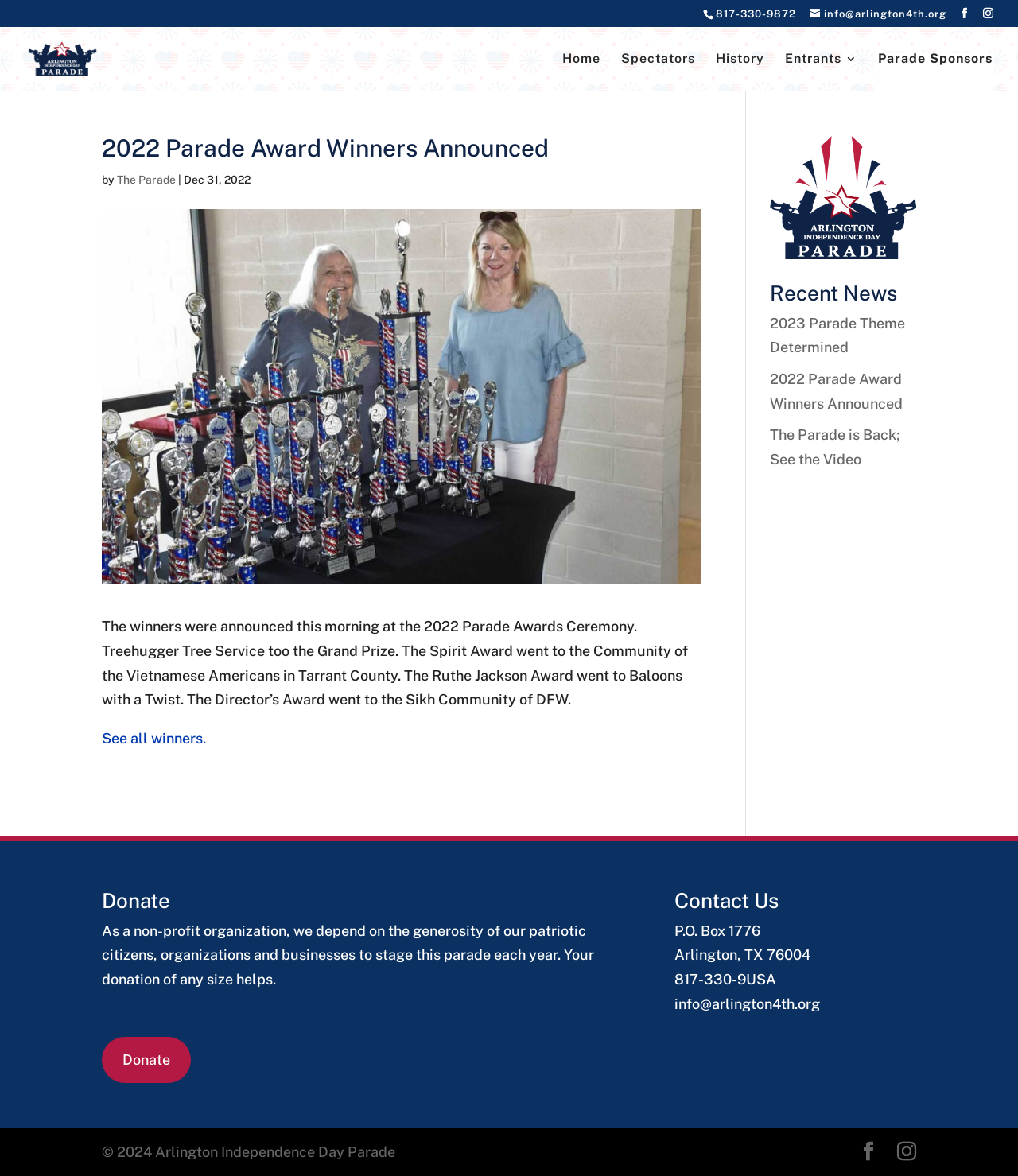Please specify the bounding box coordinates for the clickable region that will help you carry out the instruction: "View the '2022 Parade Award Winners Announced' article".

[0.1, 0.116, 0.689, 0.655]